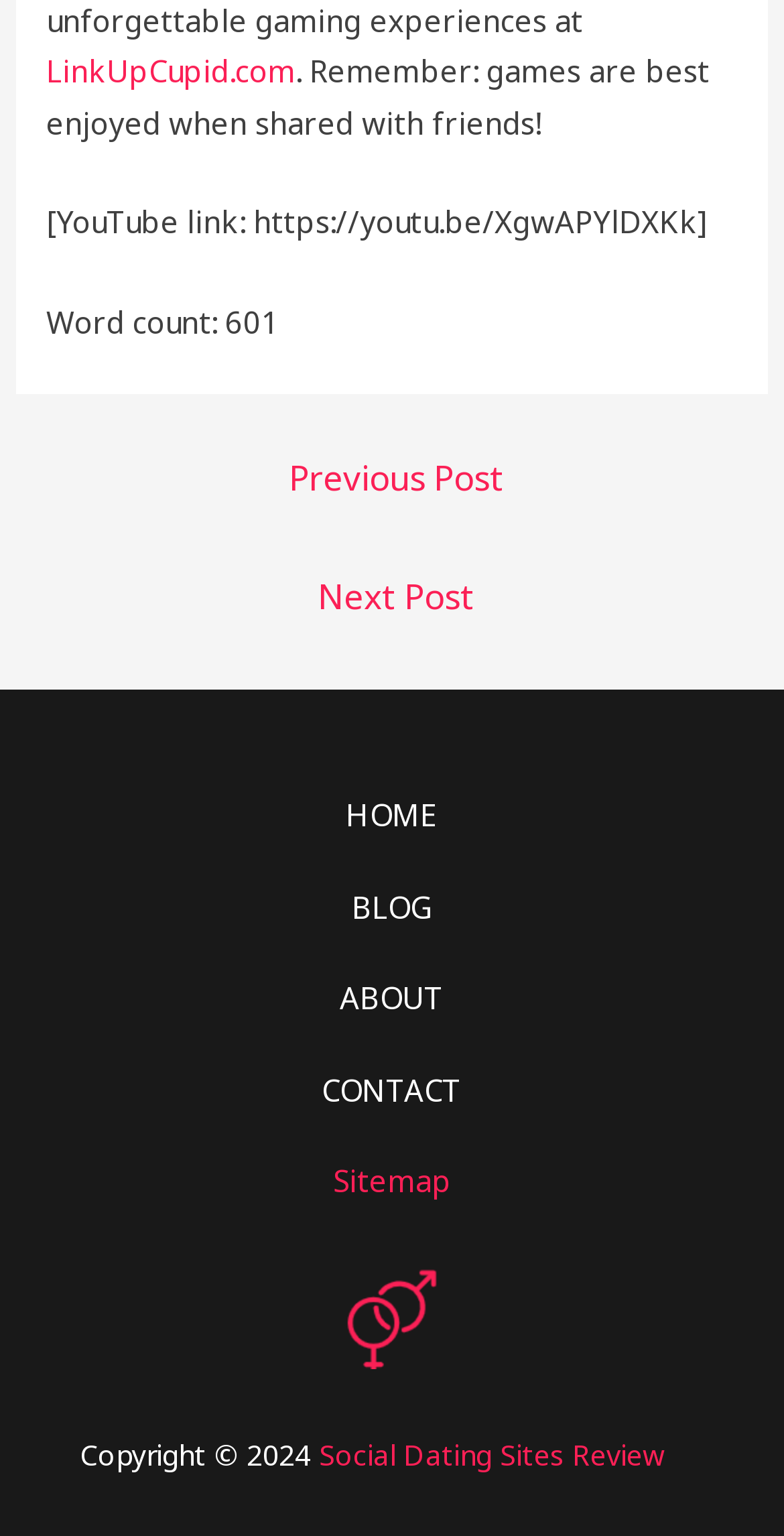How many words are in the current post?
Please ensure your answer to the question is detailed and covers all necessary aspects.

The text near the top of the webpage says 'Word count: 601', indicating that the current post or article contains 601 words.